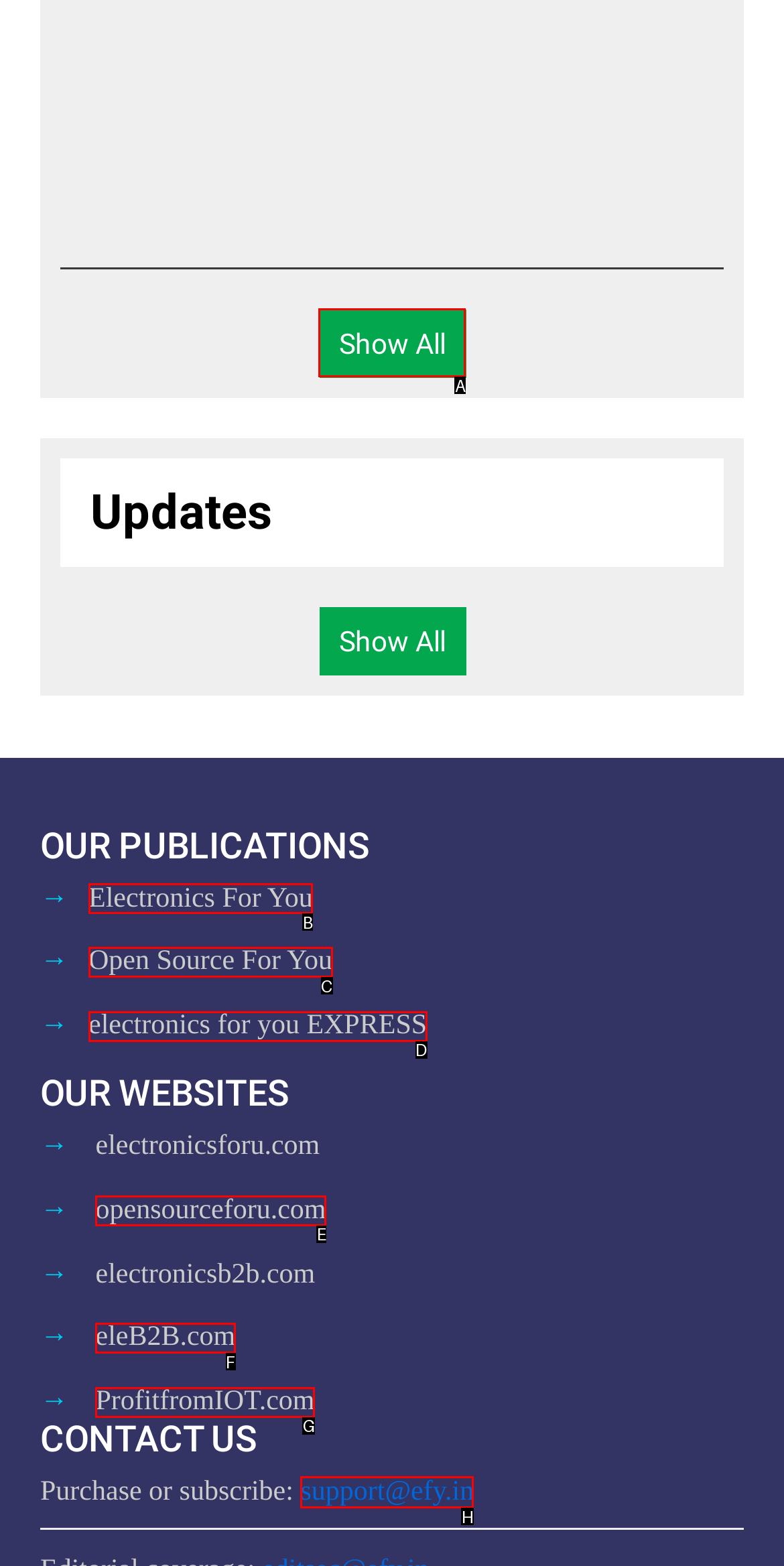Indicate the UI element to click to perform the task: Contact us through 'support@efy.in'. Reply with the letter corresponding to the chosen element.

H